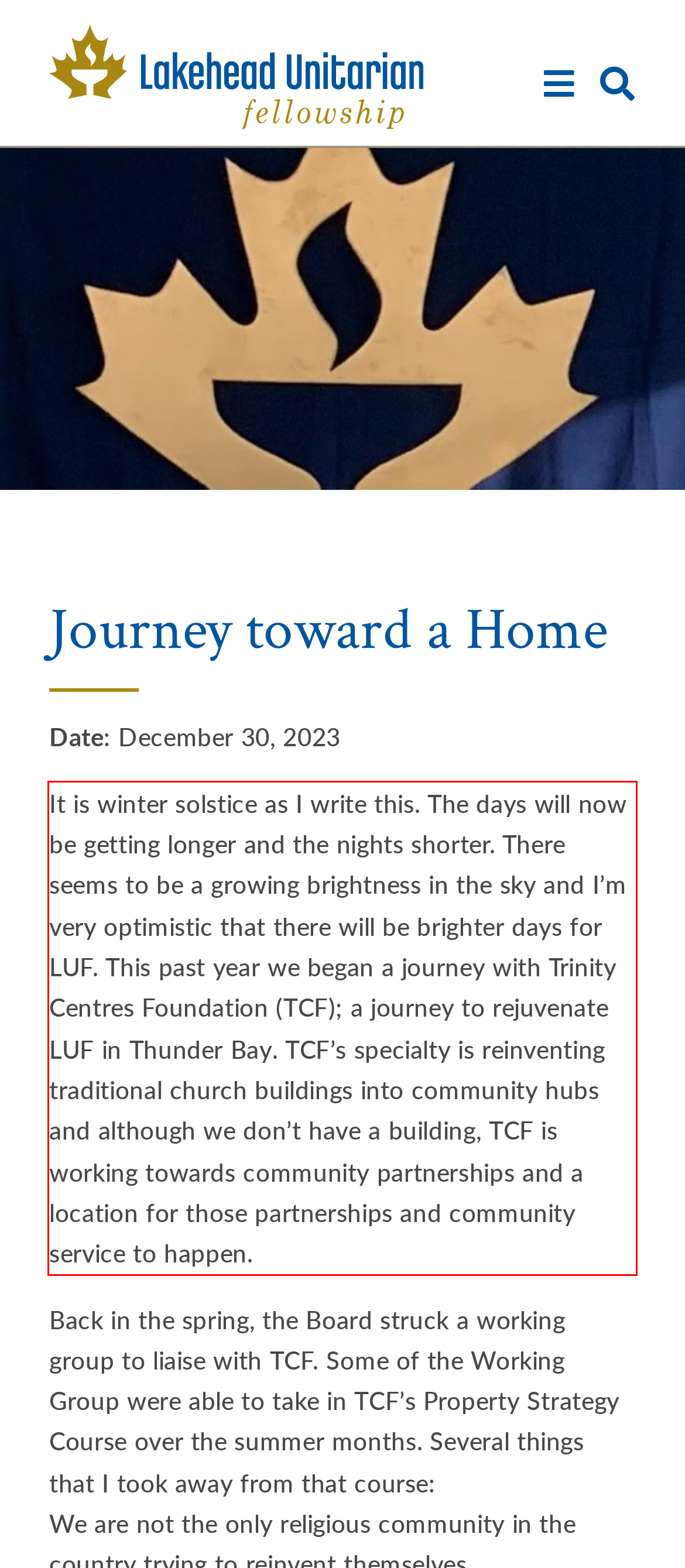Please extract the text content from the UI element enclosed by the red rectangle in the screenshot.

It is winter solstice as I write this. The days will now be getting longer and the nights shorter. There seems to be a growing brightness in the sky and I’m very optimistic that there will be brighter days for LUF. This past year we began a journey with Trinity Centres Foundation (TCF); a journey to rejuvenate LUF in Thunder Bay. TCF’s specialty is reinventing traditional church buildings into community hubs and although we don’t have a building, TCF is working towards community partnerships and a location for those partnerships and community service to happen.